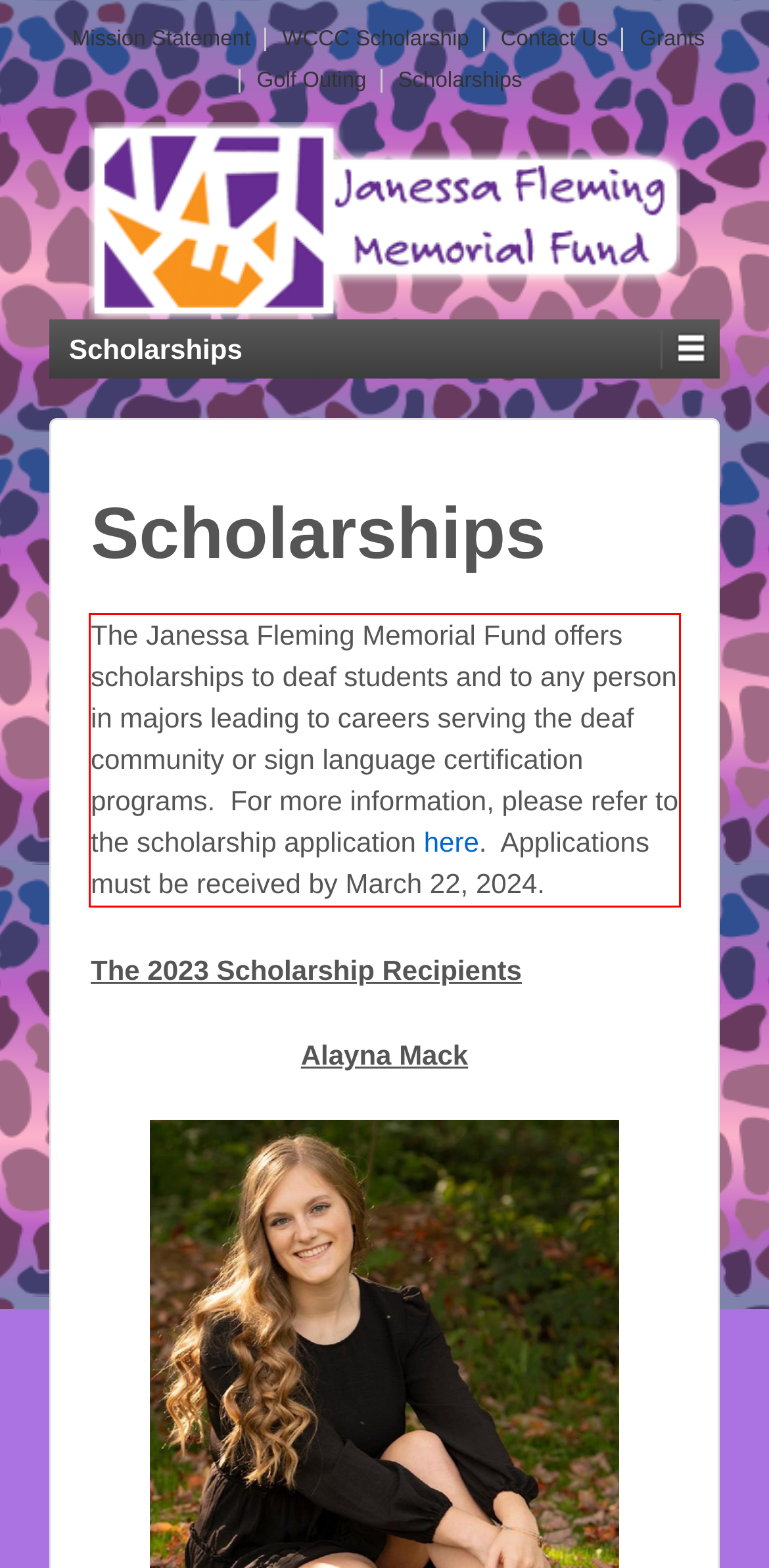Identify and transcribe the text content enclosed by the red bounding box in the given screenshot.

The Janessa Fleming Memorial Fund offers scholarships to deaf students and to any person in majors leading to careers serving the deaf community or sign language certification programs. For more information, please refer to the scholarship application here. Applications must be received by March 22, 2024.